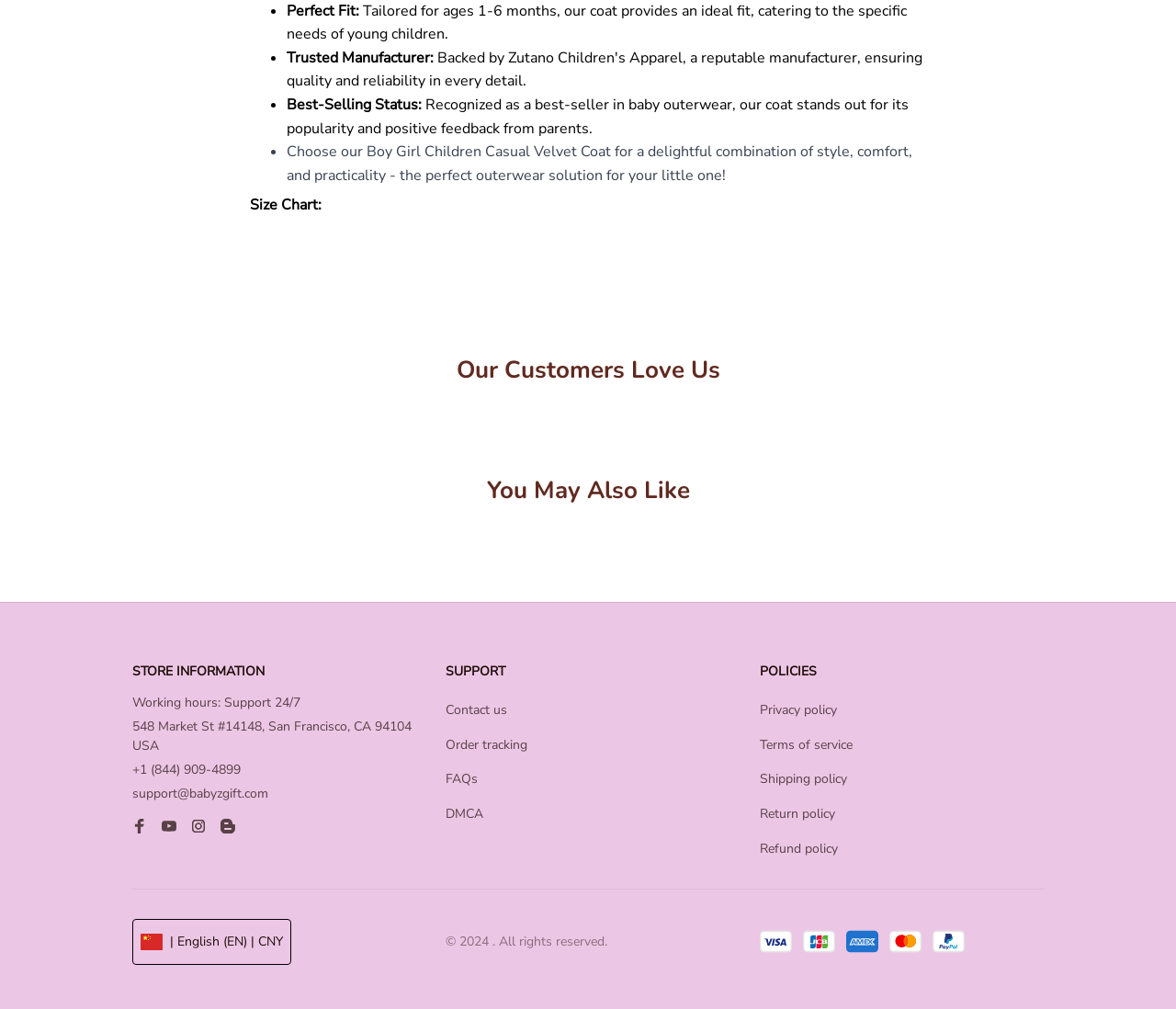Please provide a comprehensive response to the question based on the details in the image: What is the address of the store?

The address of the store can be found in the footer section of the webpage, under the 'STORE INFORMATION' heading, which lists the address as '548 Market St #14148, San Francisco, CA 94104 USA'.